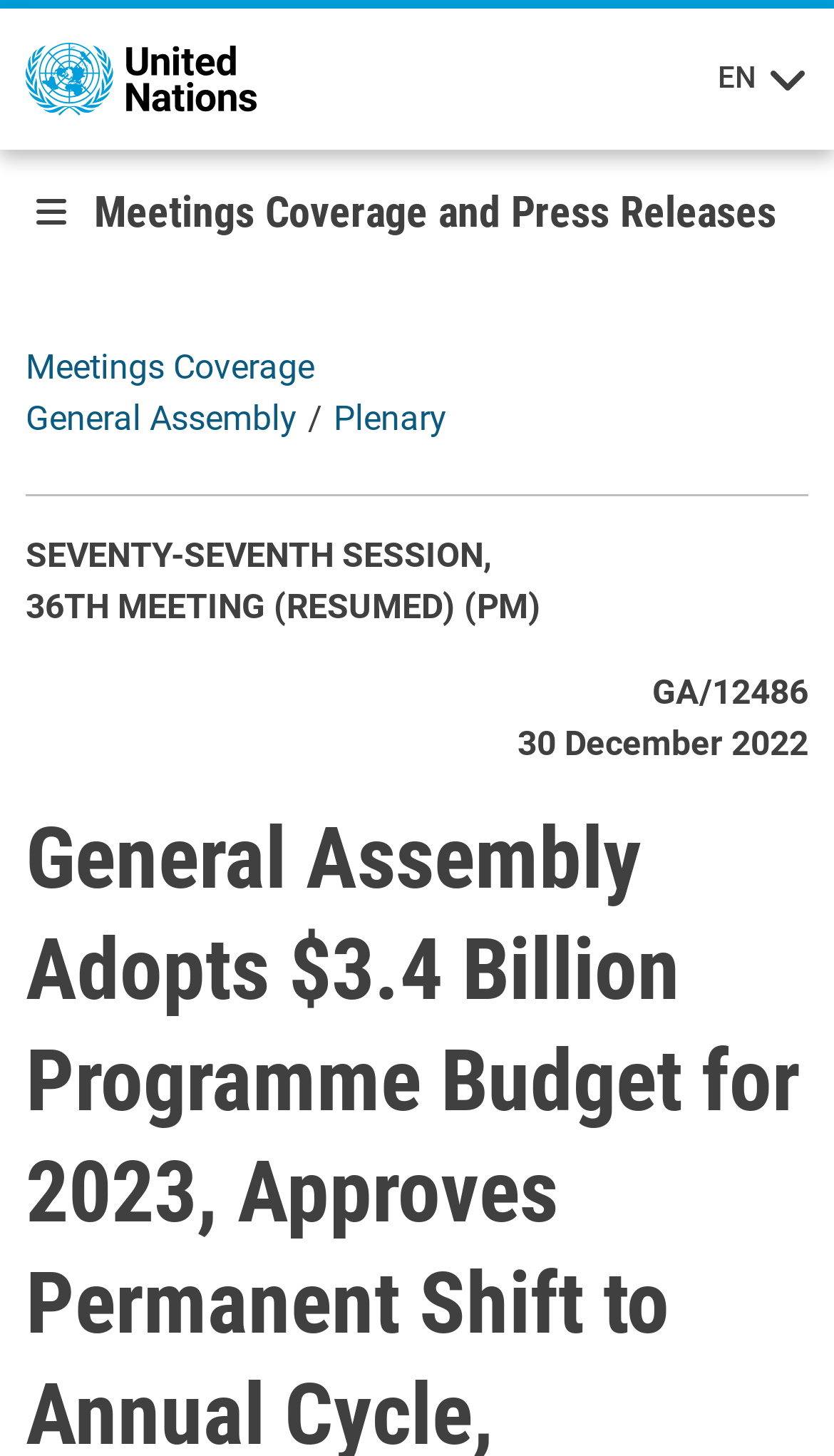Please find and give the text of the main heading on the webpage.

General Assembly Adopts $3.4 Billion Programme Budget for 2023, Approves Permanent Shift to Annual Cycle, Concluding Main Part of Seventy-Seventh Session